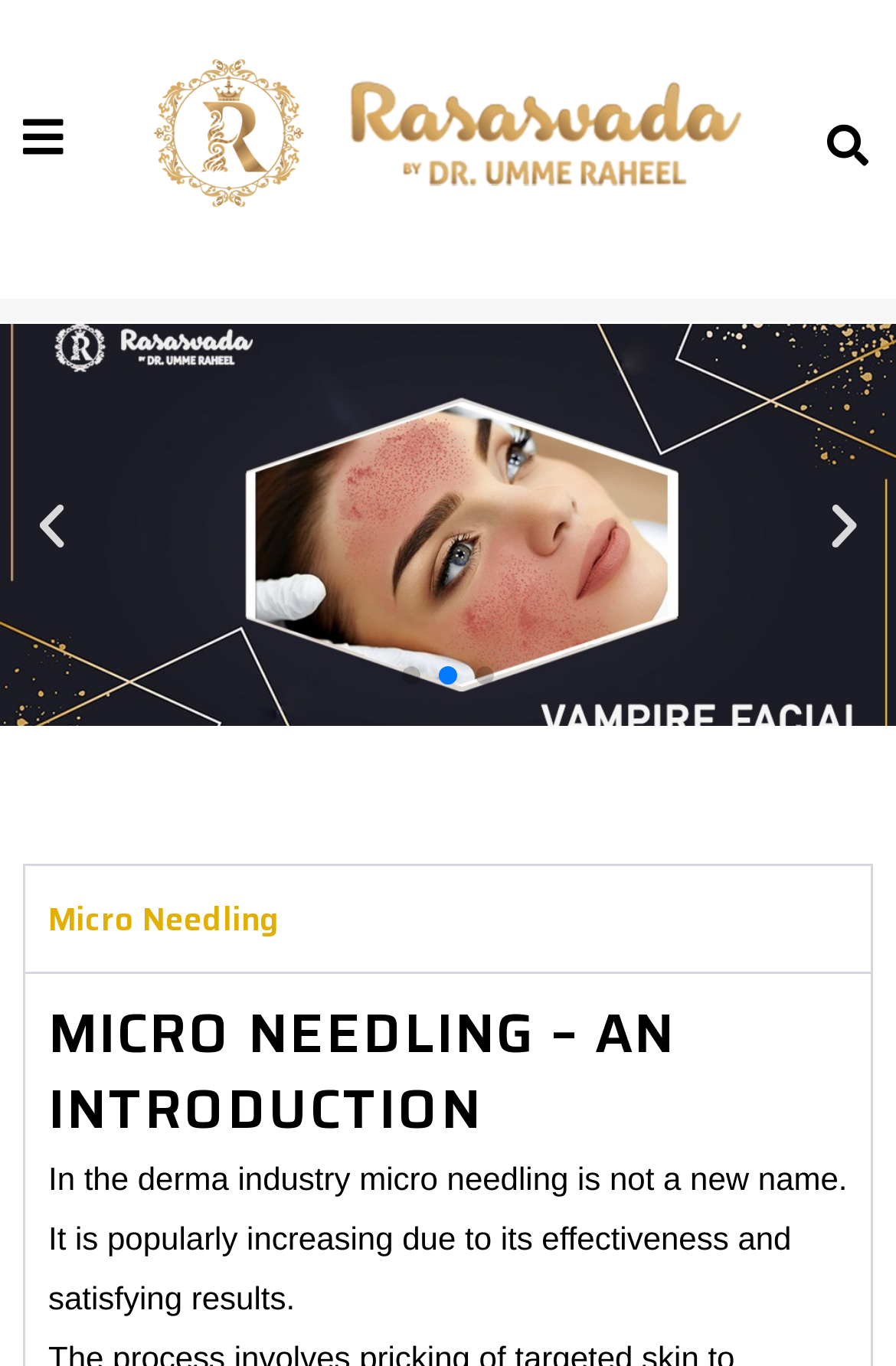How many slides are available?
From the details in the image, answer the question comprehensively.

There are three buttons labeled 'Go to slide 1', 'Go to slide 2', and 'Go to slide 3', which suggest that there are three slides available on the webpage.